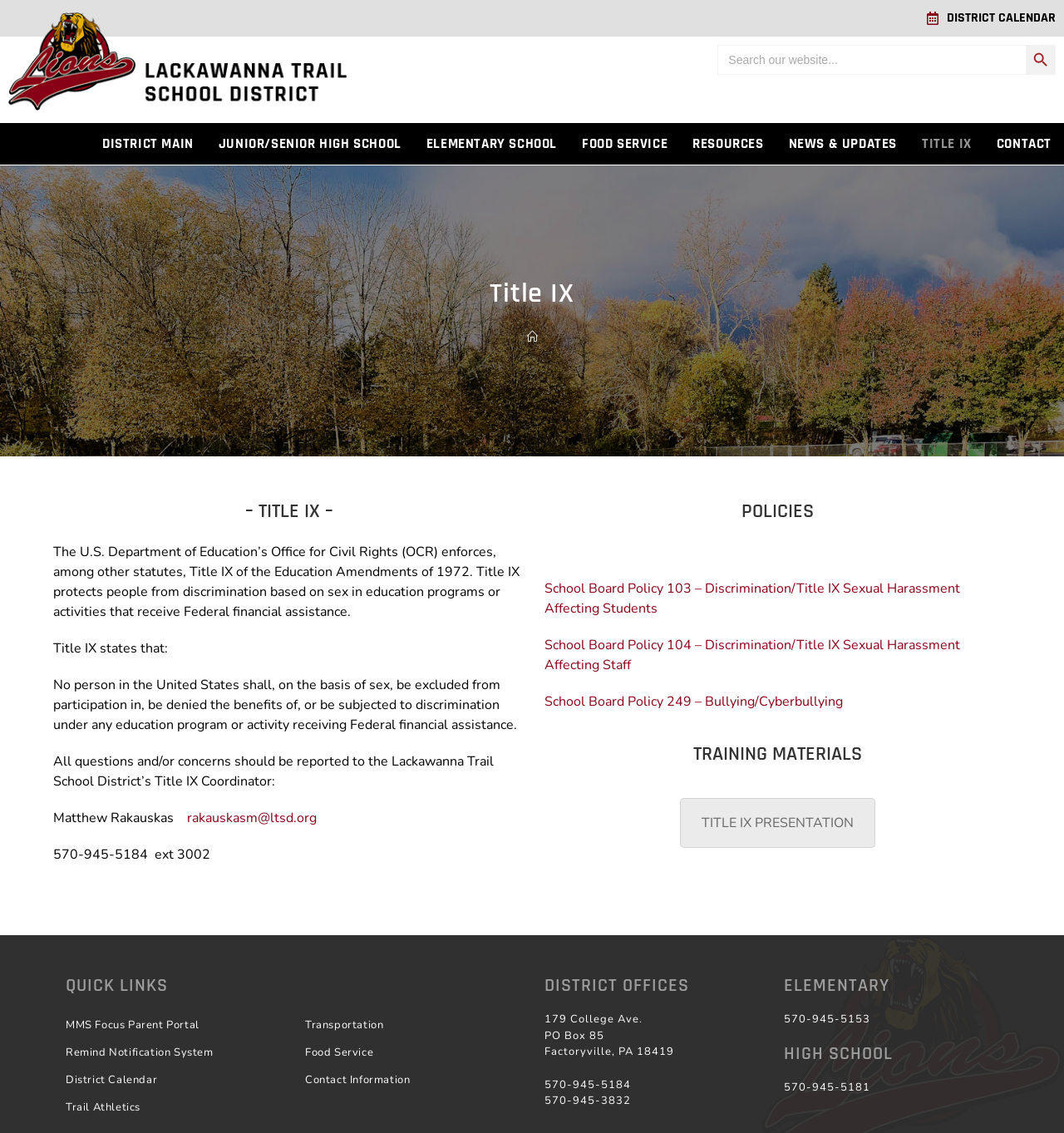Locate the bounding box coordinates of the element I should click to achieve the following instruction: "View school board policy 103".

[0.512, 0.512, 0.902, 0.545]